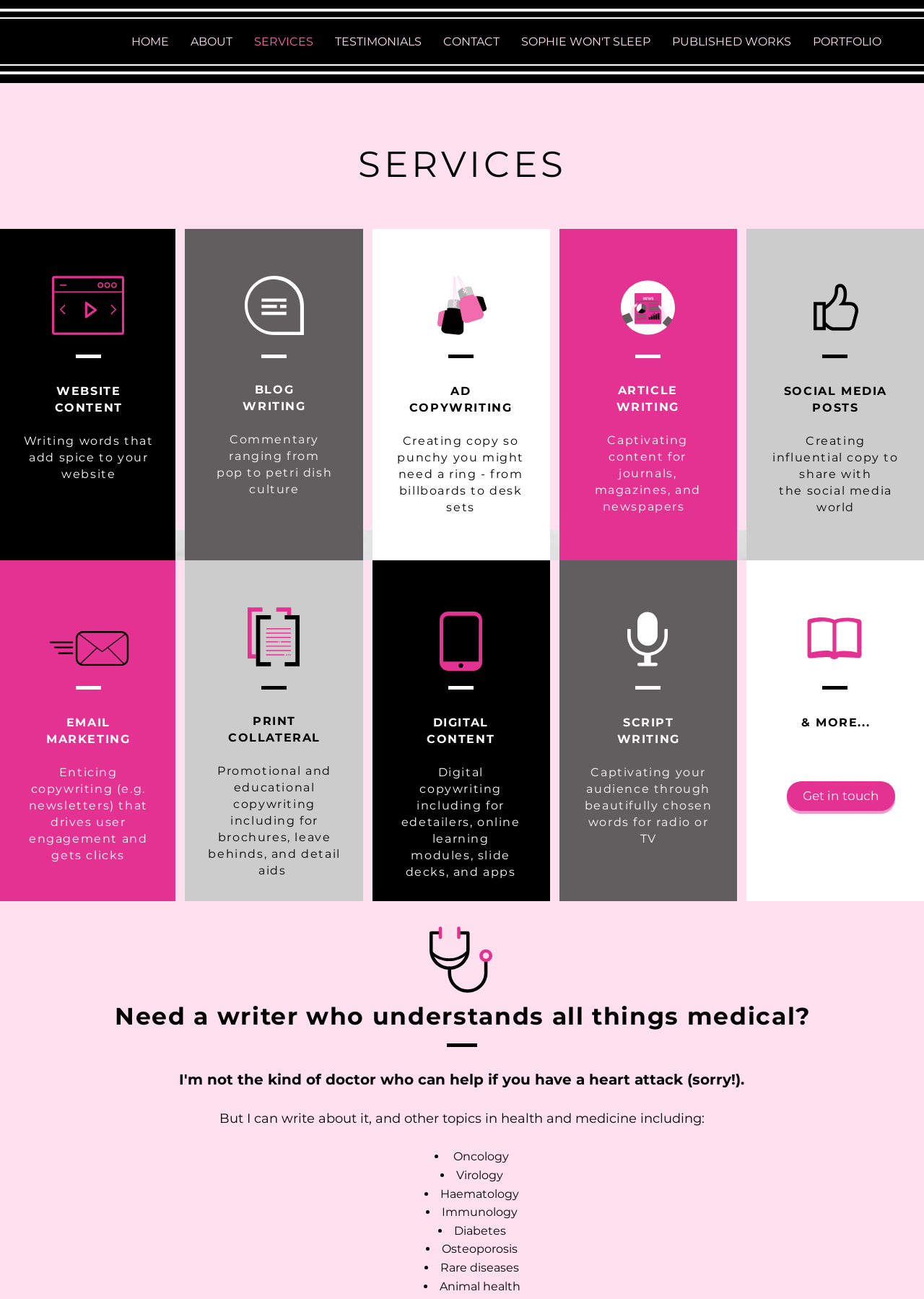What is the tone of Dr Danielle Camer's writing style?
Please respond to the question with a detailed and informative answer.

Based on the webpage, Dr Danielle Camer's writing style is engaging and persuasive. Her use of phrases such as 'writing words that add spice to your website' and 'creating copy so punchy you might need a ring' suggests that she is skilled at crafting content that grabs the reader's attention and motivates them to take action.